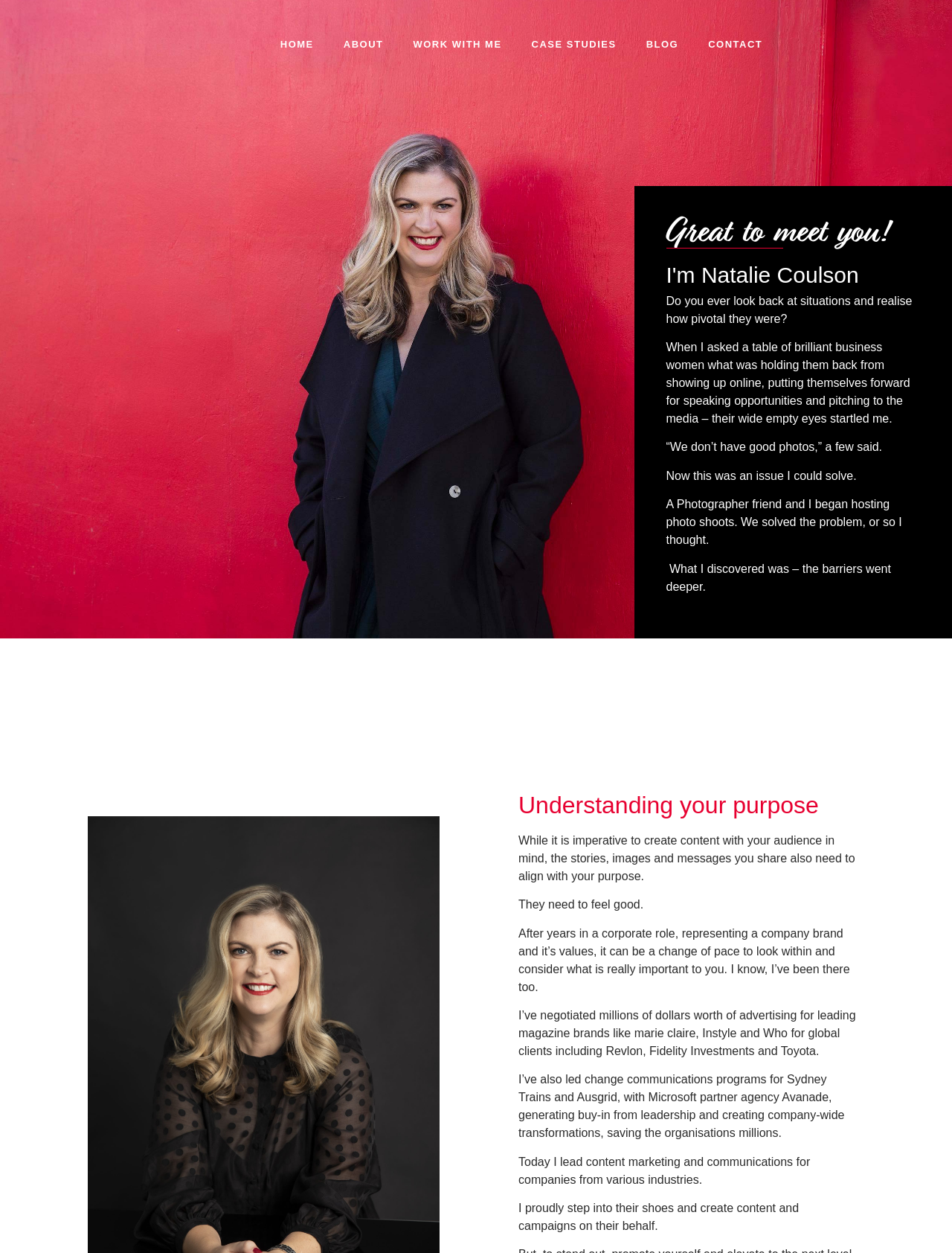Determine the main heading text of the webpage.

Great to meet you!